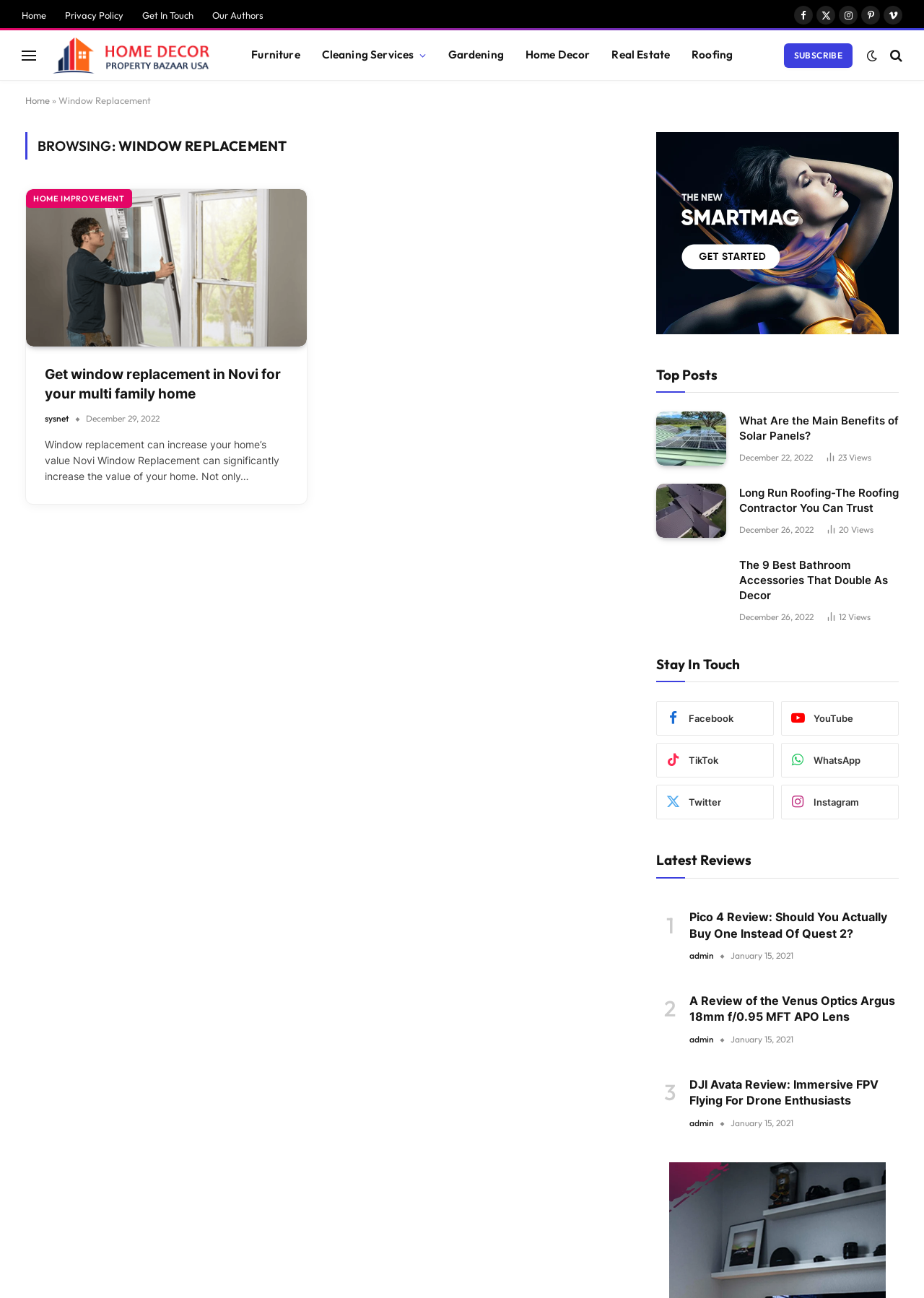Please identify the bounding box coordinates of the clickable area that will fulfill the following instruction: "Read the article about 'Window Replacement'". The coordinates should be in the format of four float numbers between 0 and 1, i.e., [left, top, right, bottom].

[0.028, 0.145, 0.332, 0.267]